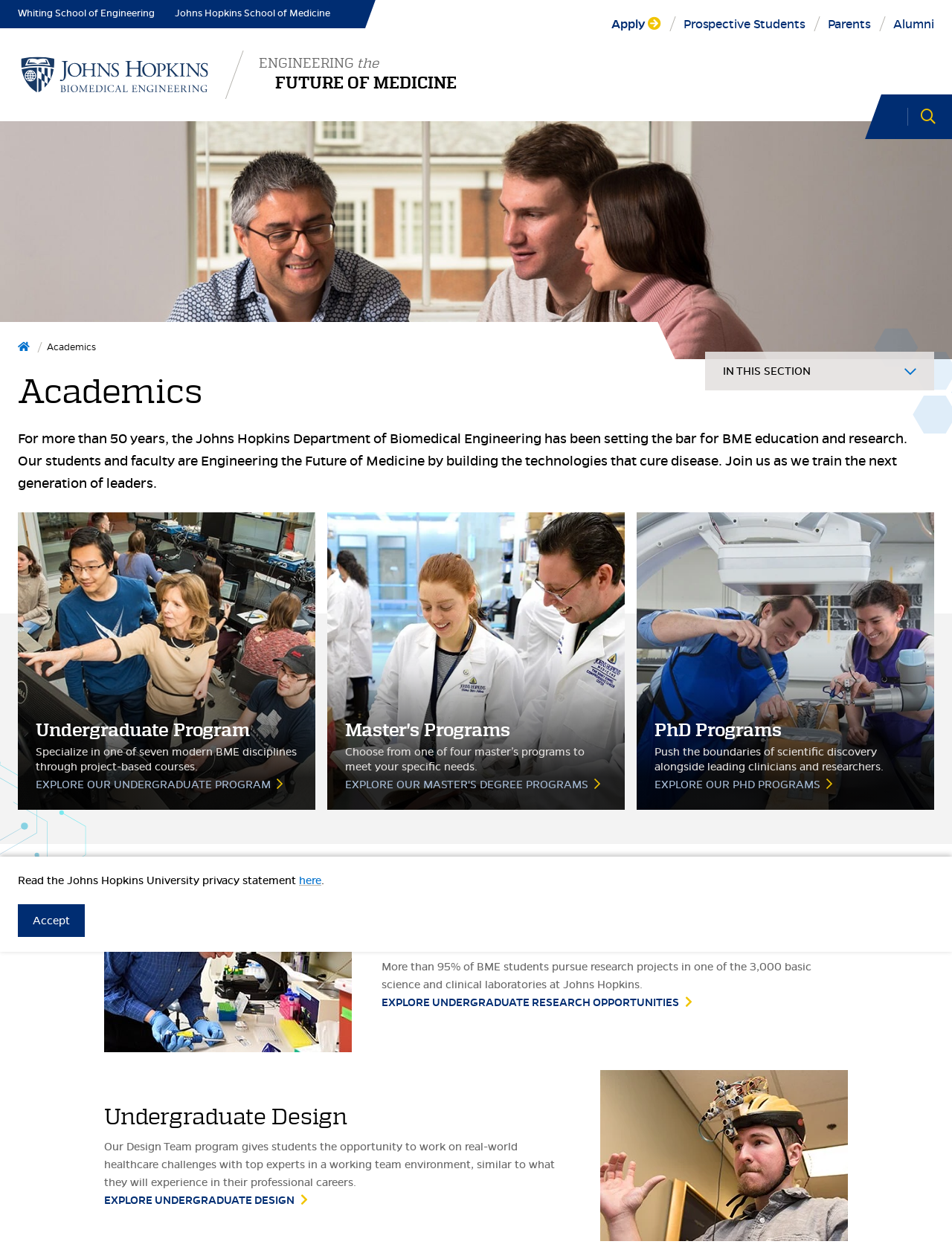Identify the bounding box of the HTML element described as: "Explore Undergraduate Design".

[0.109, 0.955, 0.323, 0.966]